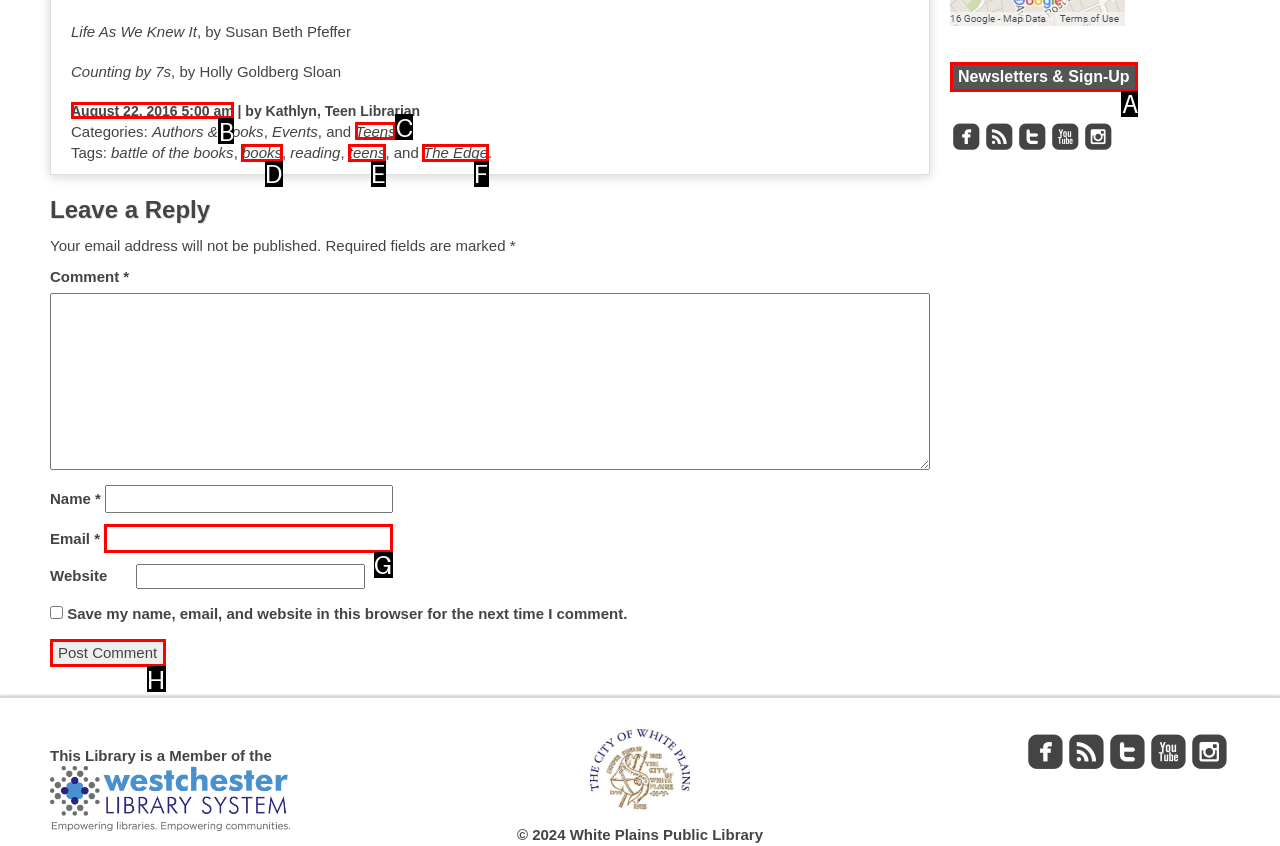Select the HTML element that fits the following description: parent_node: Email * aria-describedby="email-notes" name="email"
Provide the letter of the matching option.

G